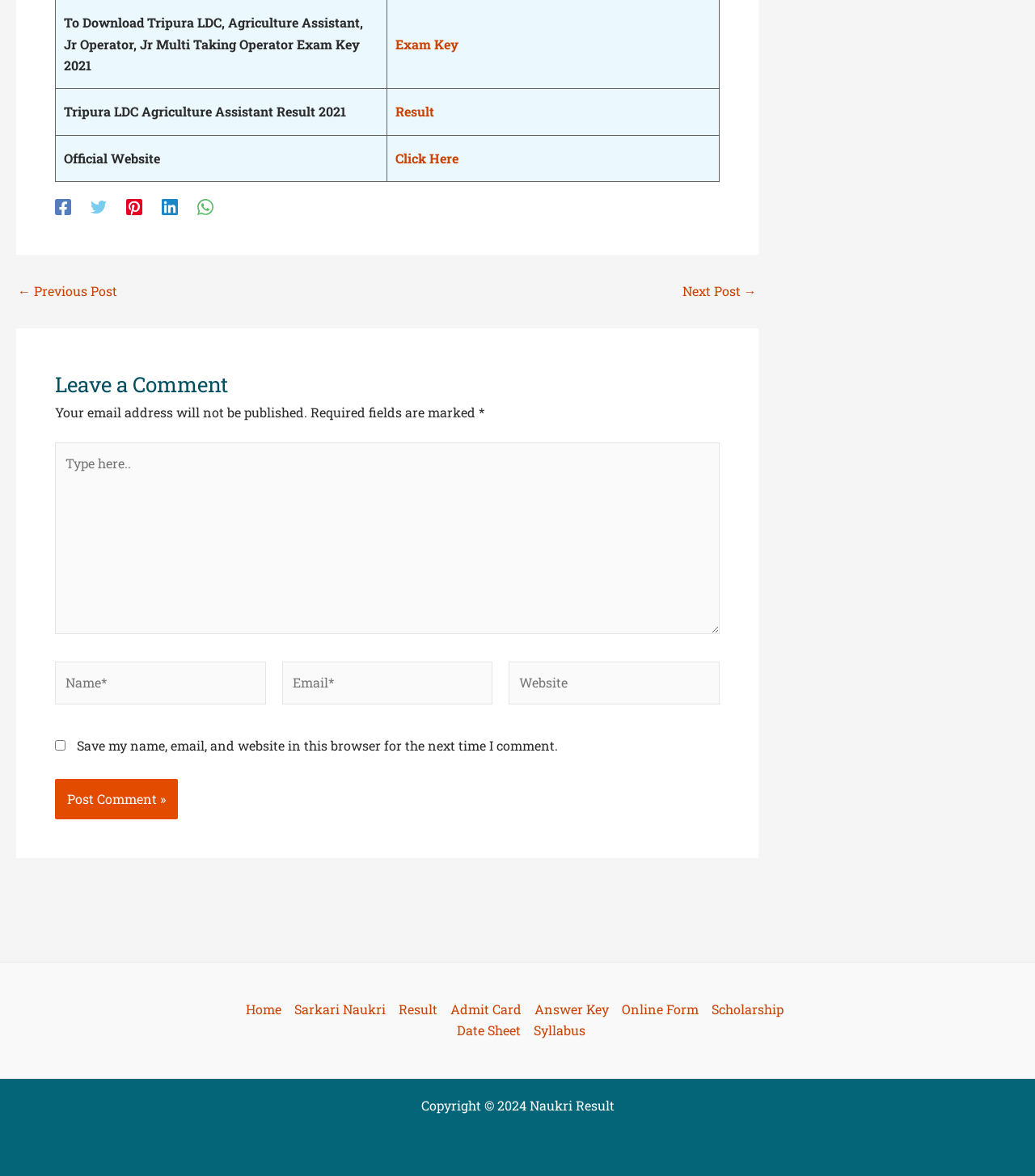Determine the coordinates of the bounding box that should be clicked to complete the instruction: "Type in the comment box". The coordinates should be represented by four float numbers between 0 and 1: [left, top, right, bottom].

[0.053, 0.376, 0.695, 0.539]